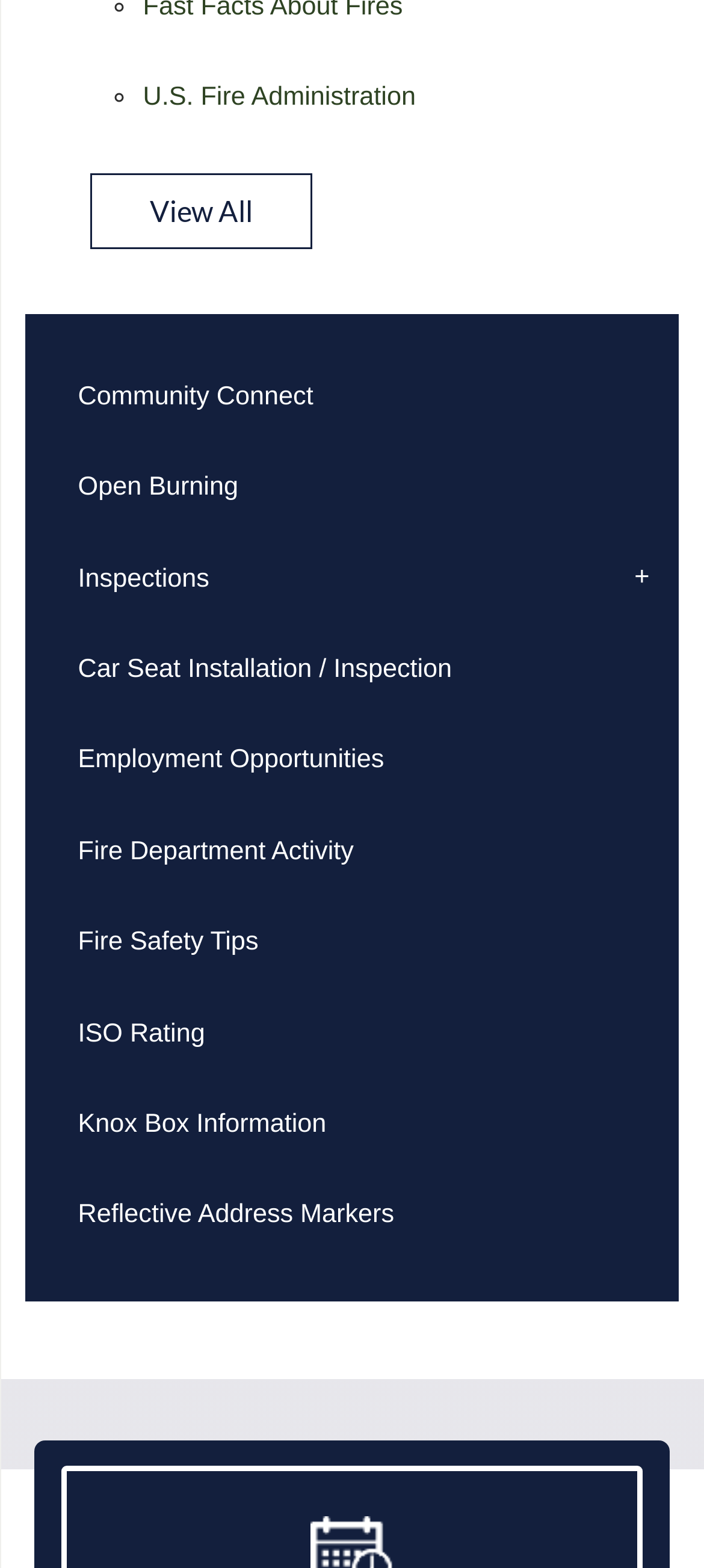What is the first link in the Quick Links section?
Could you answer the question with a detailed and thorough explanation?

I looked at the Quick Links section and found the first link, which is 'U.S. Fire Administration'.